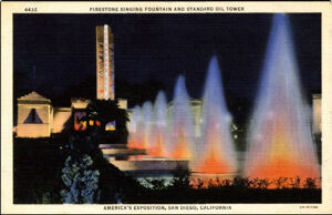Using the information in the image, could you please answer the following question in detail:
What is the prominent feature in the background?

The caption highlights the Standard Oil Tower as a prominent feature in the background, which is adorned with bright lighting that accentuates its architectural features, contributing to the overall enchanting atmosphere of the exposition.